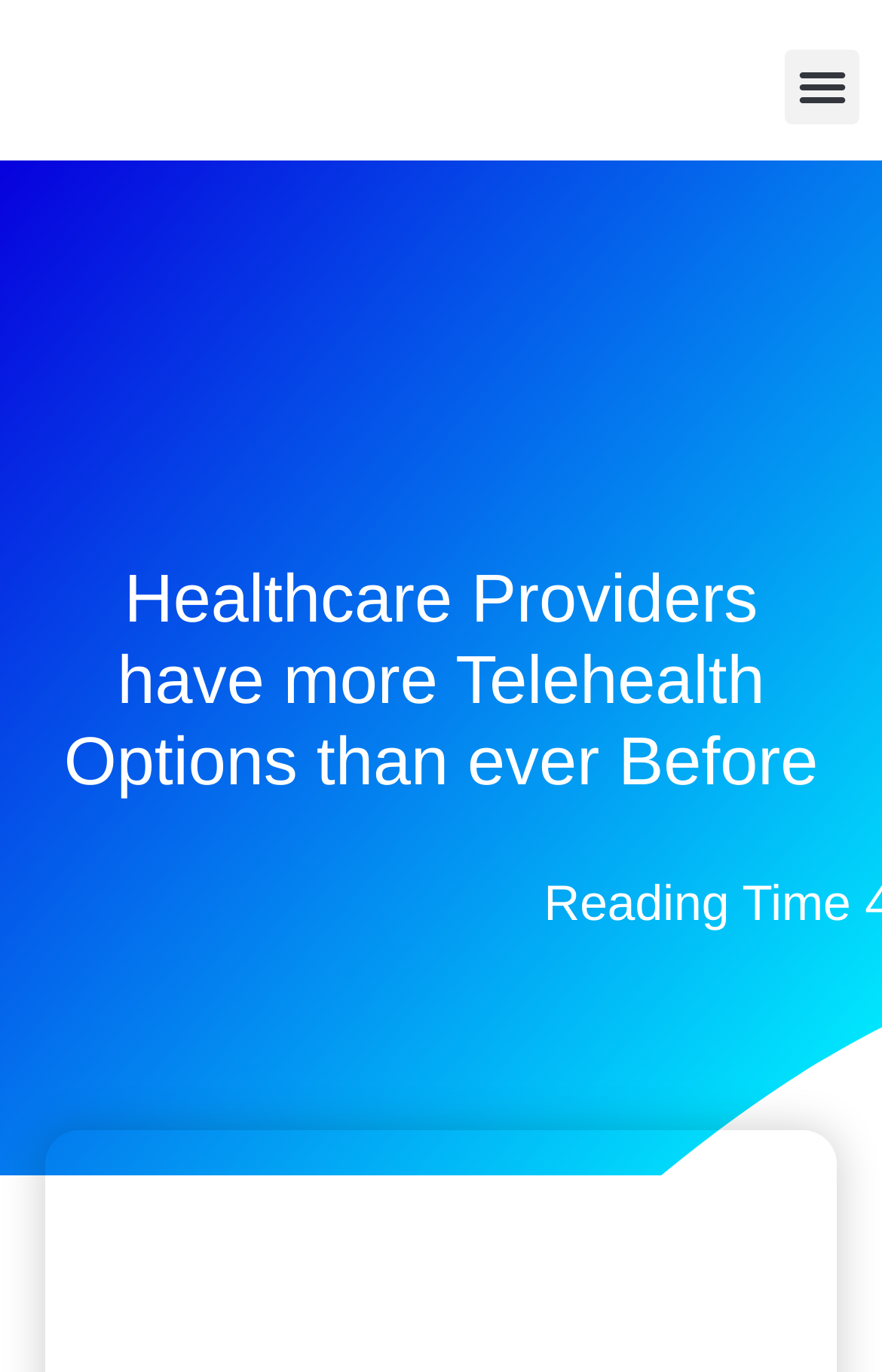Locate the bounding box coordinates of the UI element described by: "alt="HUCU"". Provide the coordinates as four float numbers between 0 and 1, formatted as [left, top, right, bottom].

[0.026, 0.026, 0.474, 0.1]